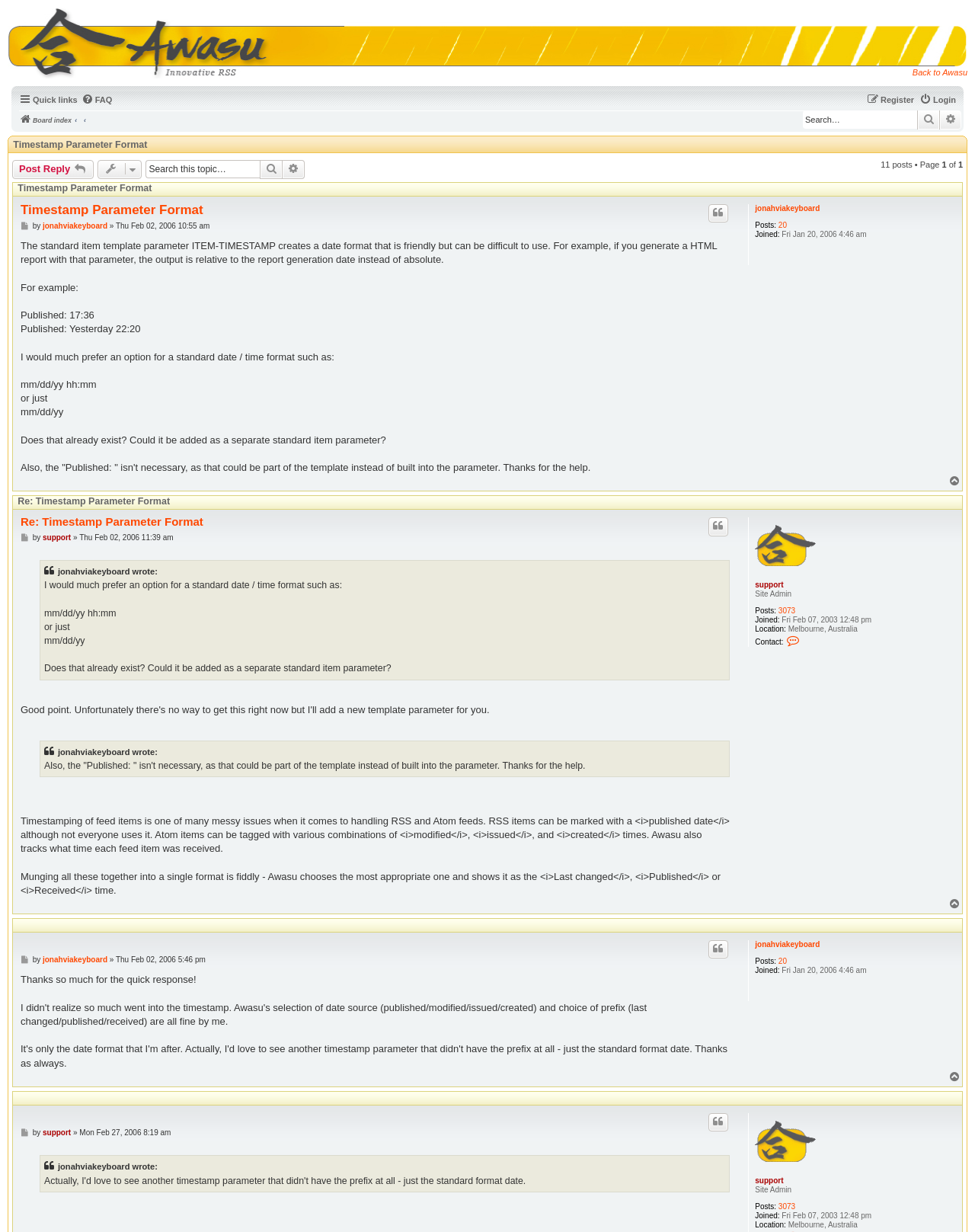Who started this topic?
From the image, provide a succinct answer in one word or a short phrase.

jonahviakeyboard